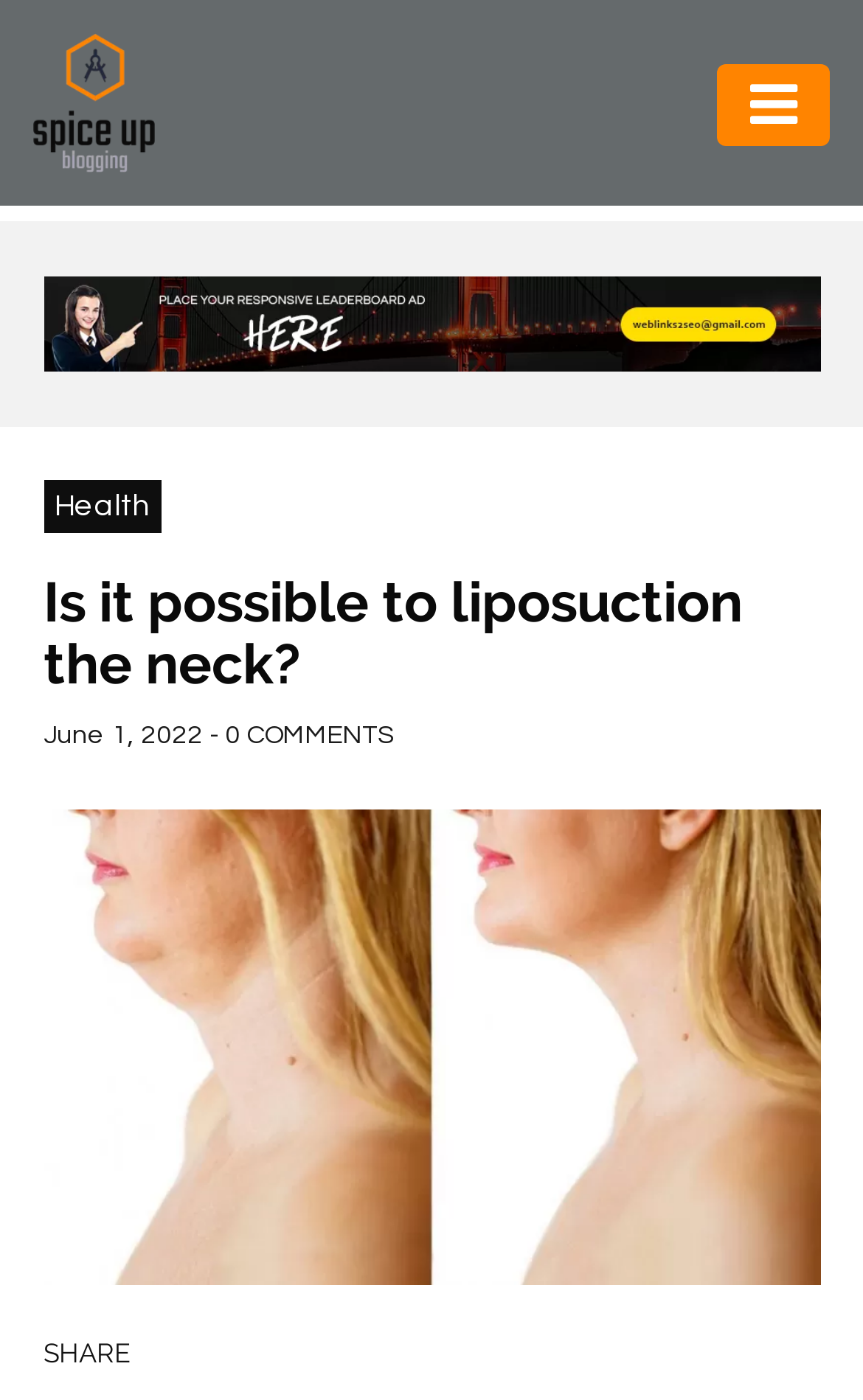What is the date of the article?
Using the image as a reference, give a one-word or short phrase answer.

June 1, 2022